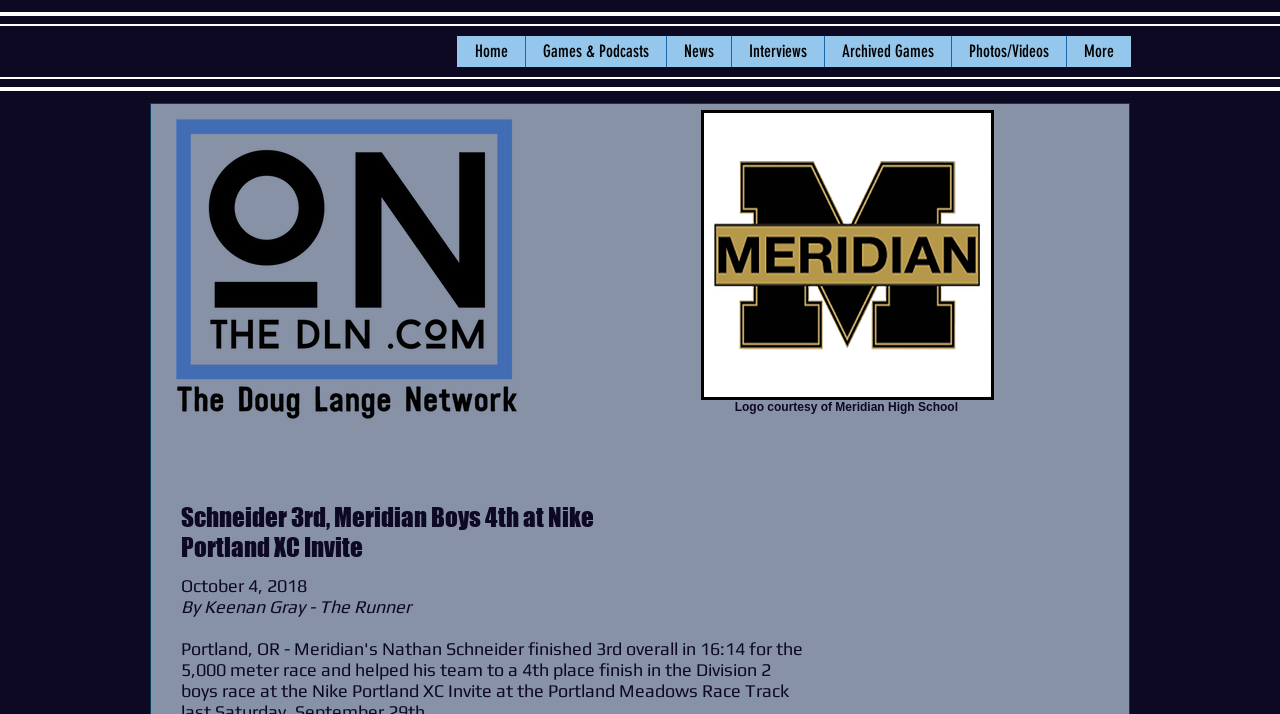How many navigation links are there?
Analyze the image and deliver a detailed answer to the question.

I found the answer by counting the number of links under the navigation element, which includes 'Home', 'Games & Podcasts', 'News', 'Interviews', 'Archived Games', 'Photos/Videos', and 'More'.